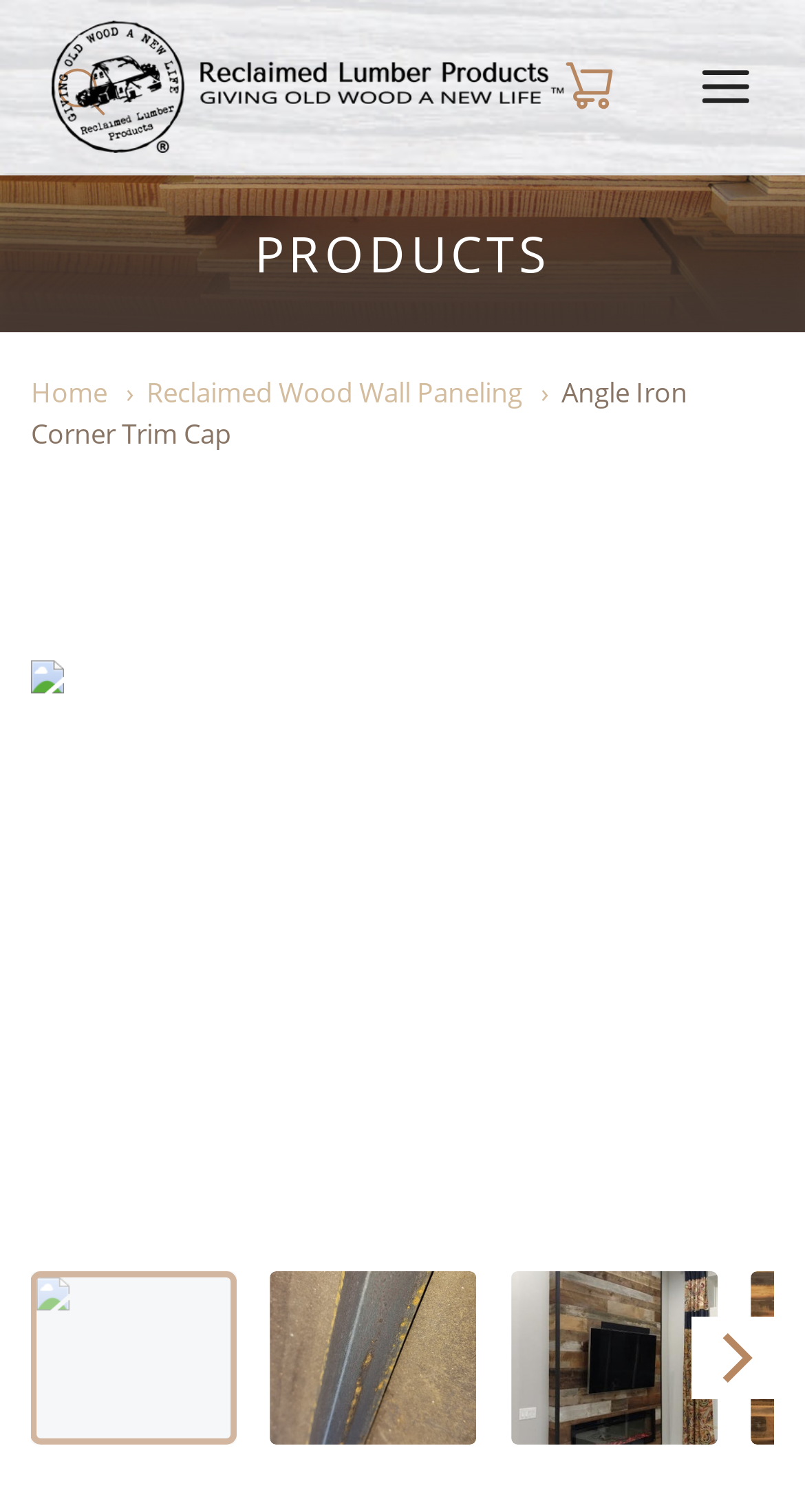What is the purpose of the disclosure triangle?
Refer to the screenshot and respond with a concise word or phrase.

Menu